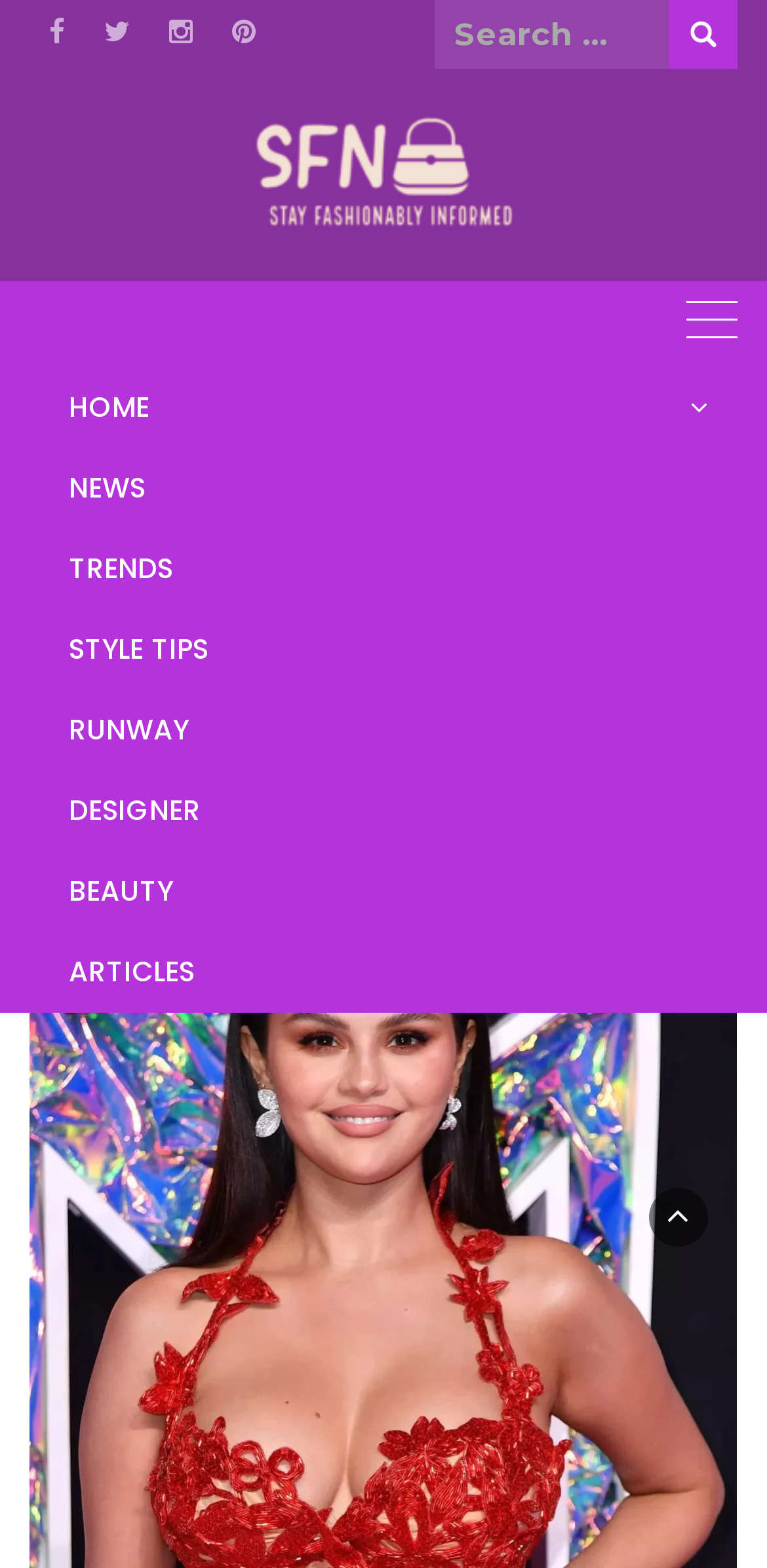What is the category of the article?
Please provide a comprehensive answer based on the contents of the image.

I determined the answer by looking at the links on the webpage, specifically the one that says 'NEWS' which is located near the top of the page, indicating that the article belongs to the NEWS category.